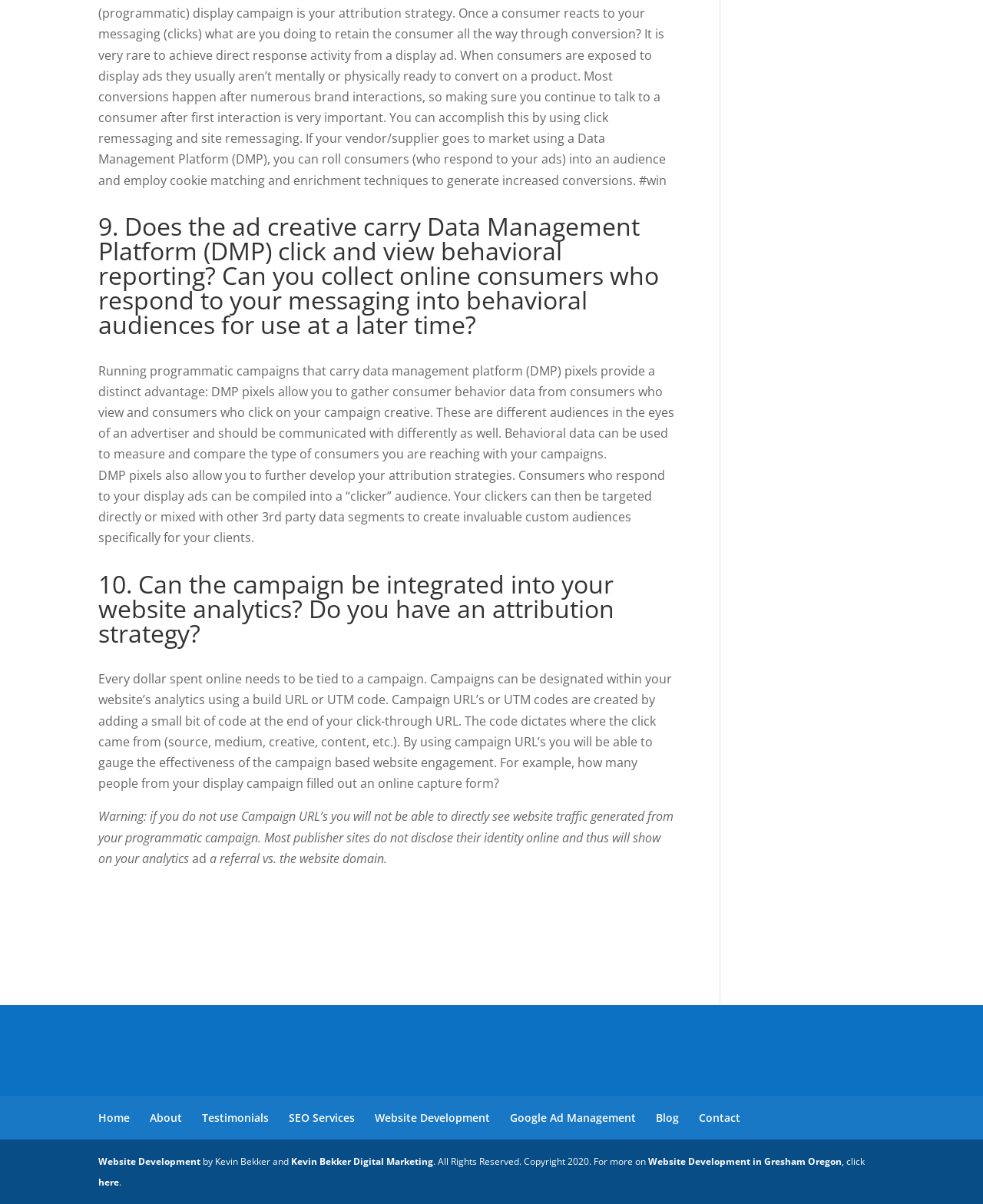What is the advantage of using DMP pixels?
Based on the image, answer the question with as much detail as possible.

According to the webpage, using DMP pixels allows advertisers to gather consumer behavior data from consumers who view and click on their campaign creative, which can be used to measure and compare the type of consumers they are reaching with their campaigns.